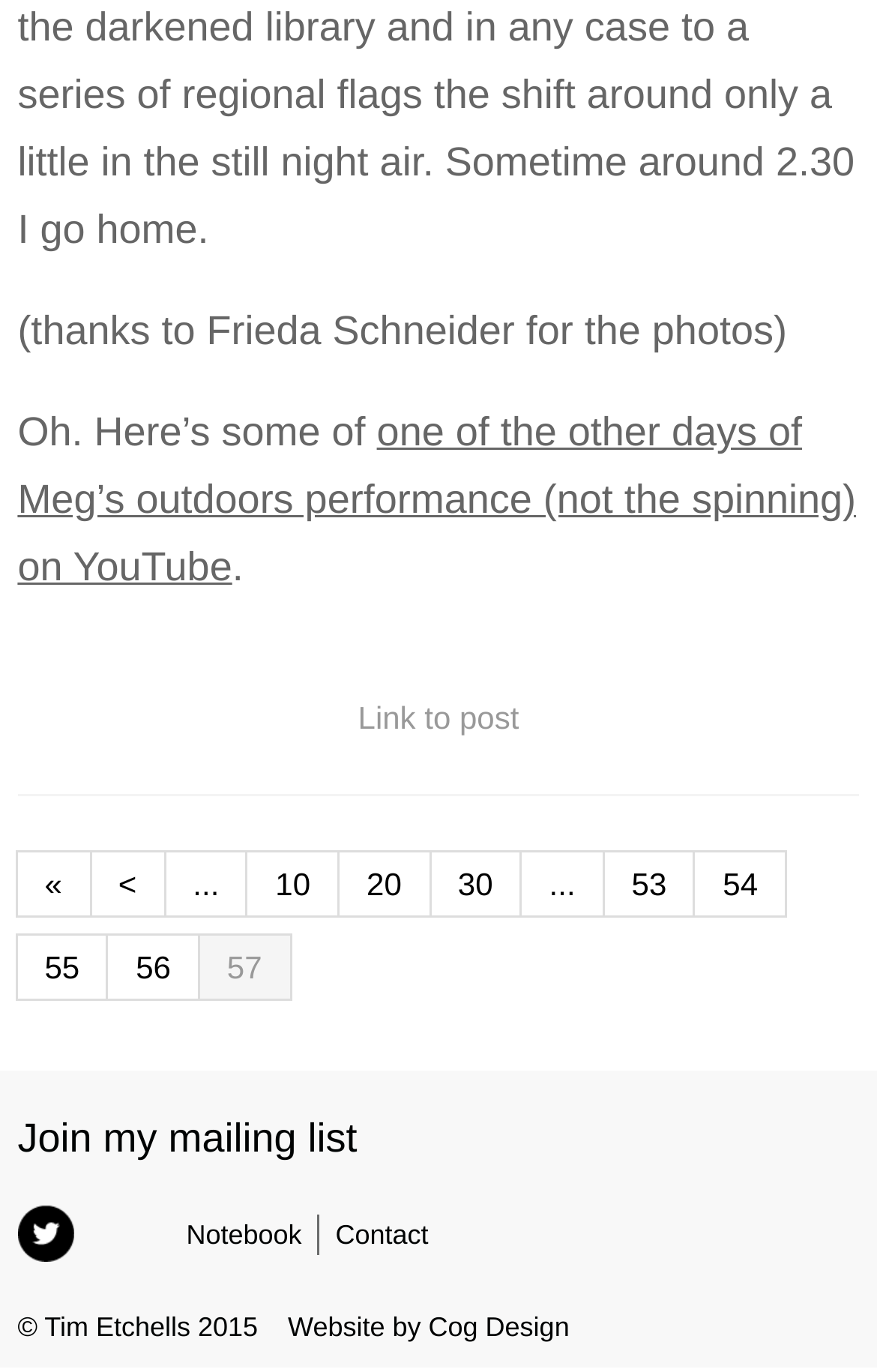Find the bounding box coordinates for the element that must be clicked to complete the instruction: "view previous page". The coordinates should be four float numbers between 0 and 1, indicated as [left, top, right, bottom].

[0.102, 0.62, 0.189, 0.669]